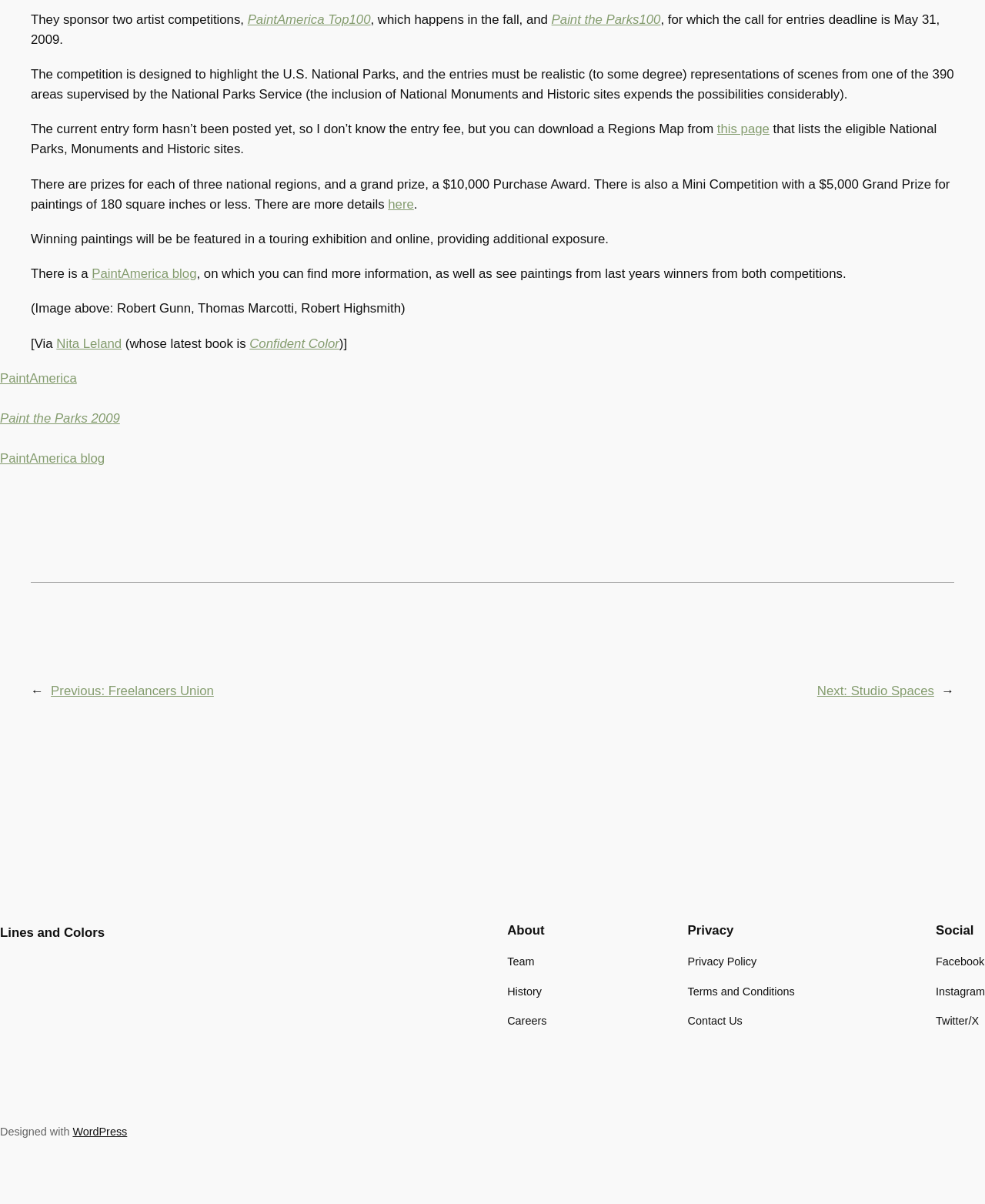Determine the bounding box coordinates of the element's region needed to click to follow the instruction: "Click PaintAmerica Top100". Provide these coordinates as four float numbers between 0 and 1, formatted as [left, top, right, bottom].

[0.251, 0.01, 0.376, 0.022]